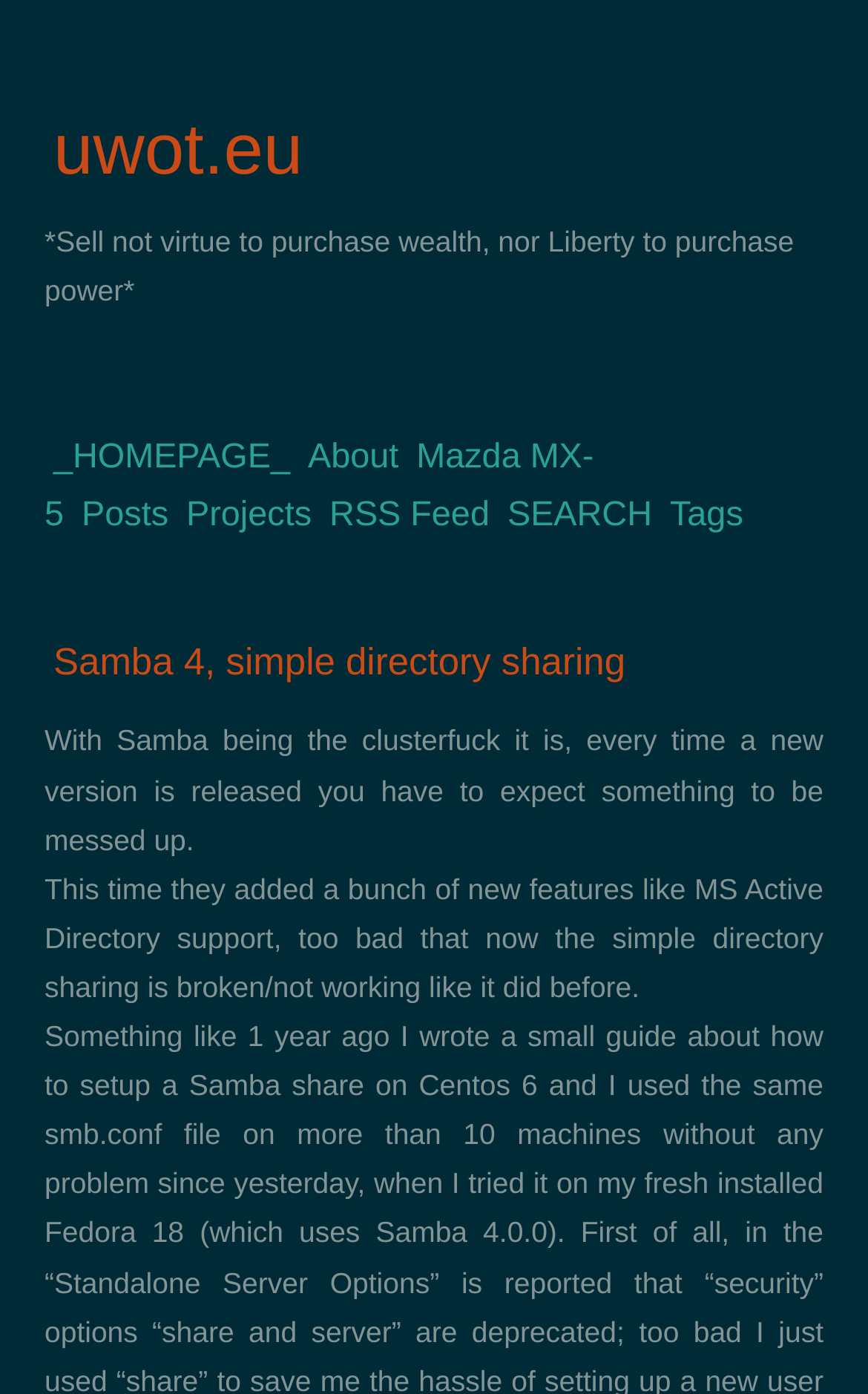Answer the following query concisely with a single word or phrase:
How many paragraphs of text are on the webpage?

2